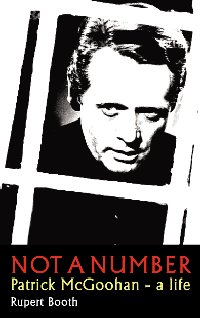What is the color of the title 'NOT A NUMBER'?
Using the information from the image, answer the question thoroughly.

The color of the title 'NOT A NUMBER' is red because the caption specifically states that the title is 'boldly rendered in striking red text'.